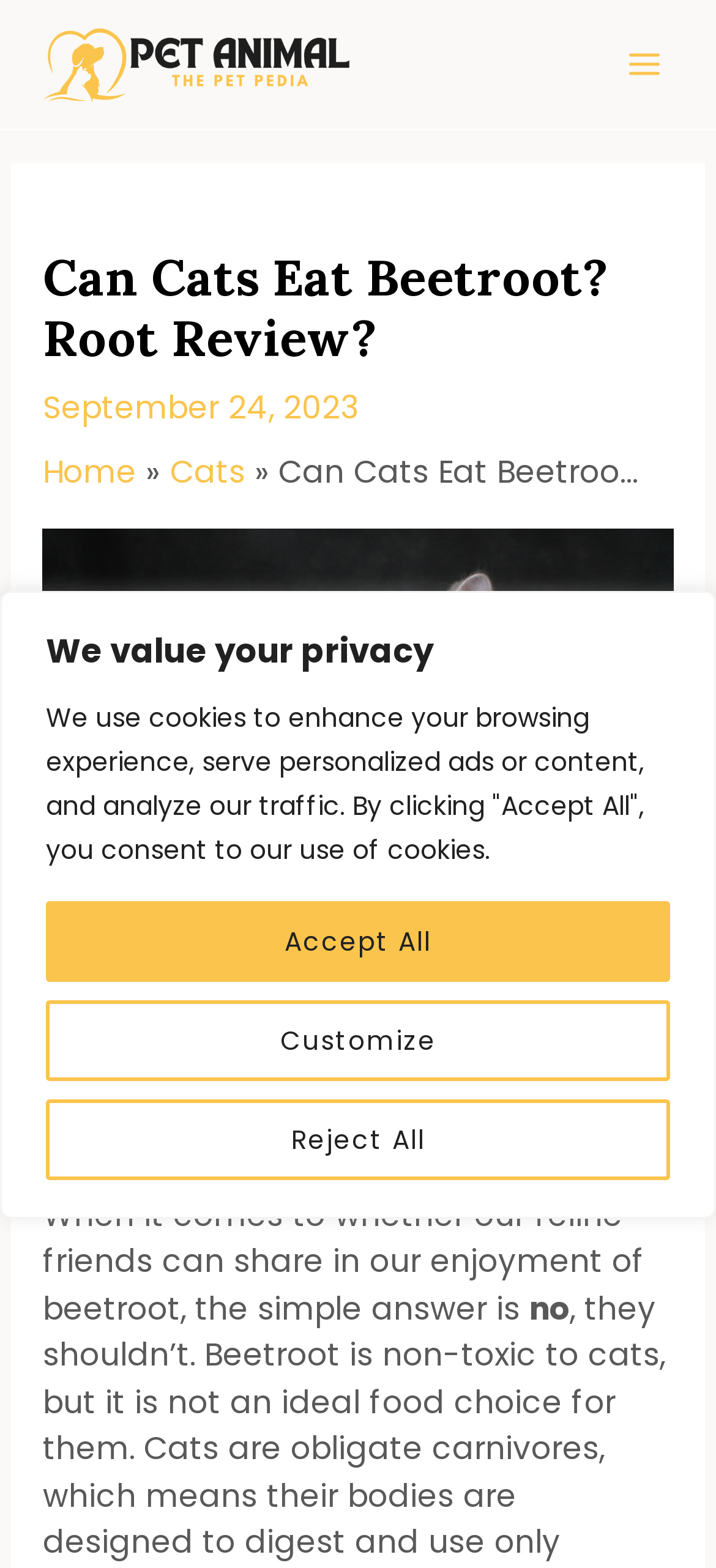What is the answer to whether cats can eat beetroot?
From the image, respond using a single word or phrase.

No